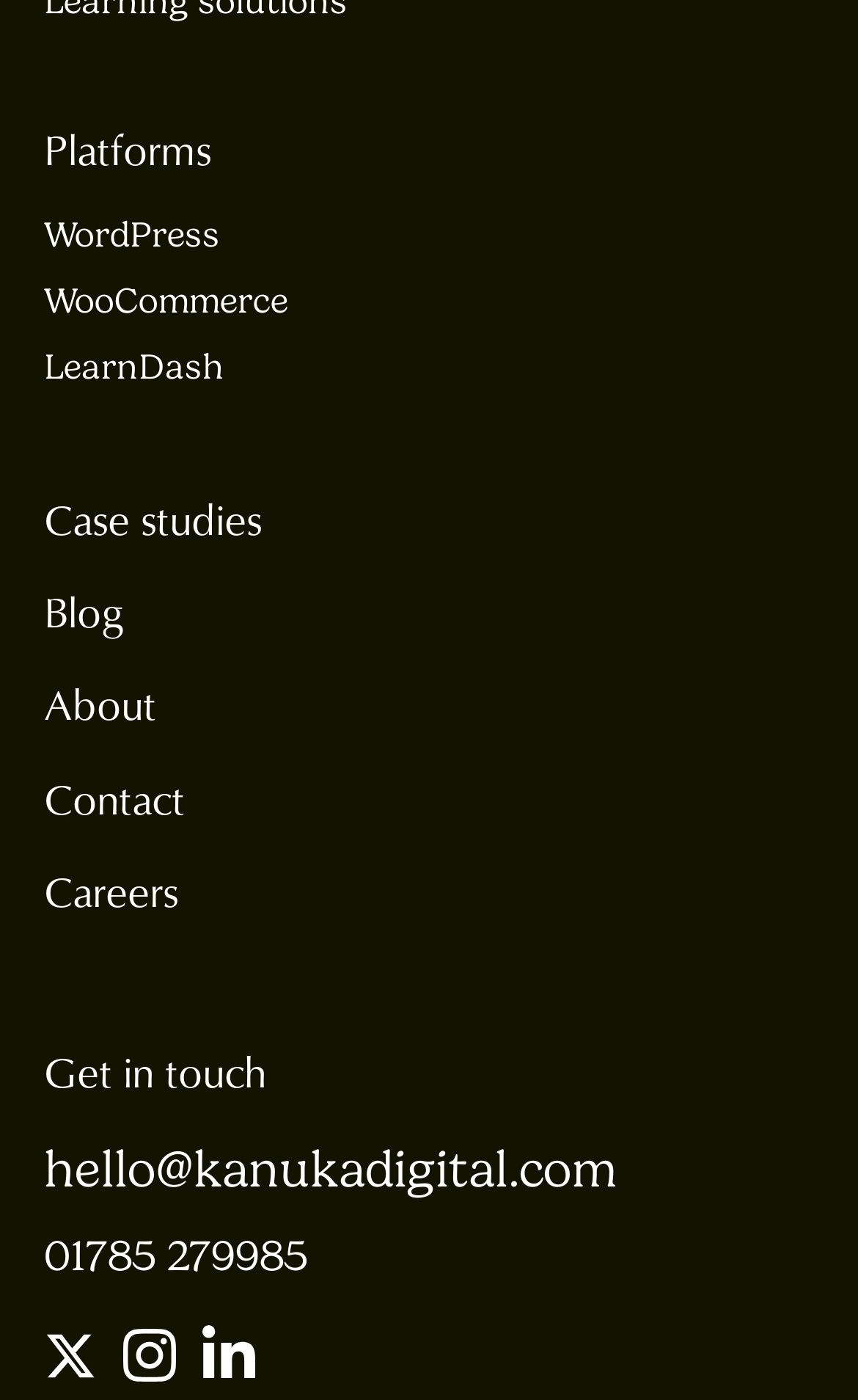Extract the bounding box coordinates for the UI element described by the text: "alt="My Blog"". The coordinates should be in the form of [left, top, right, bottom] with values between 0 and 1.

None